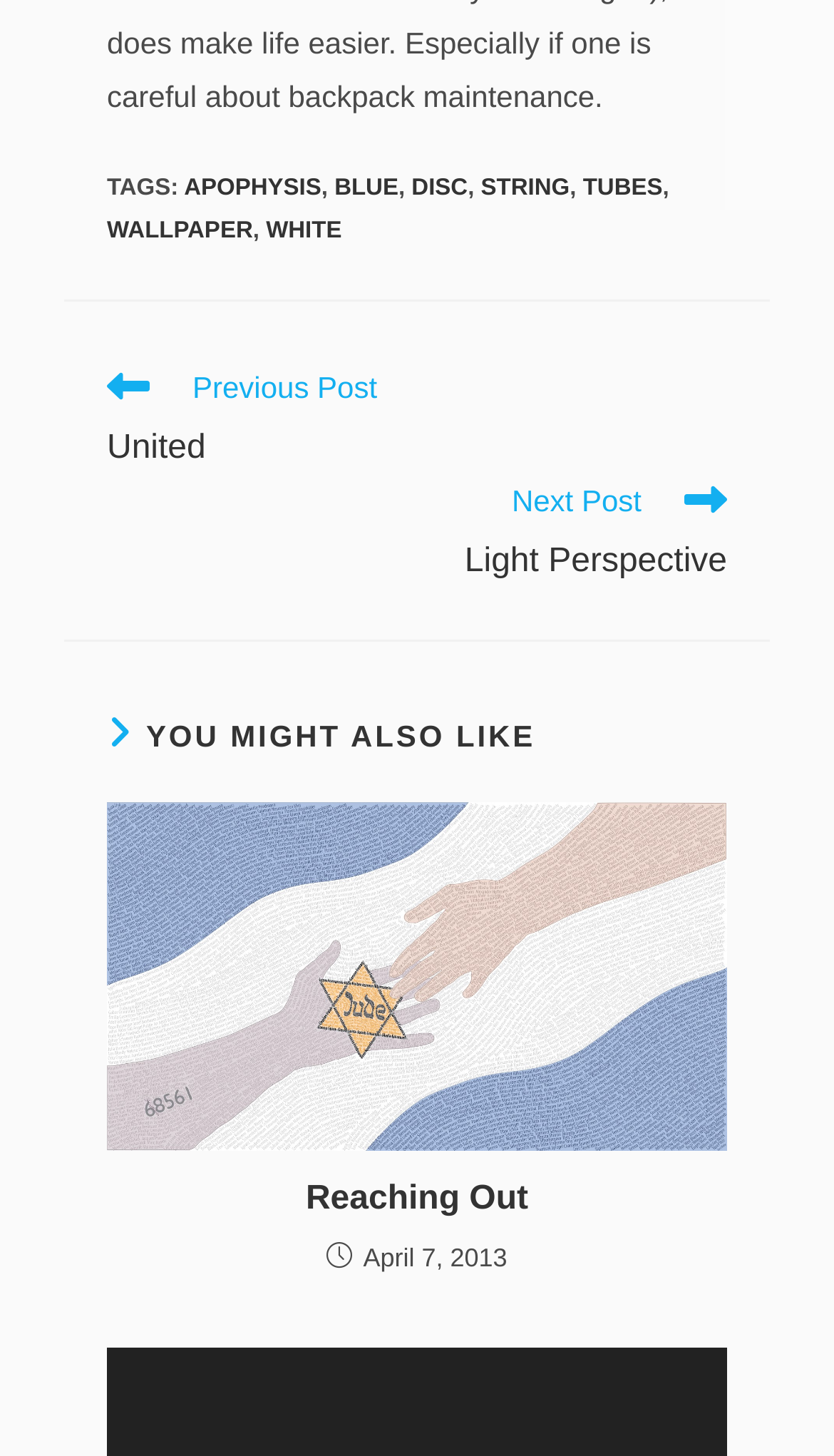Pinpoint the bounding box coordinates of the element you need to click to execute the following instruction: "Read more about the article Reaching Out". The bounding box should be represented by four float numbers between 0 and 1, in the format [left, top, right, bottom].

[0.128, 0.552, 0.872, 0.79]